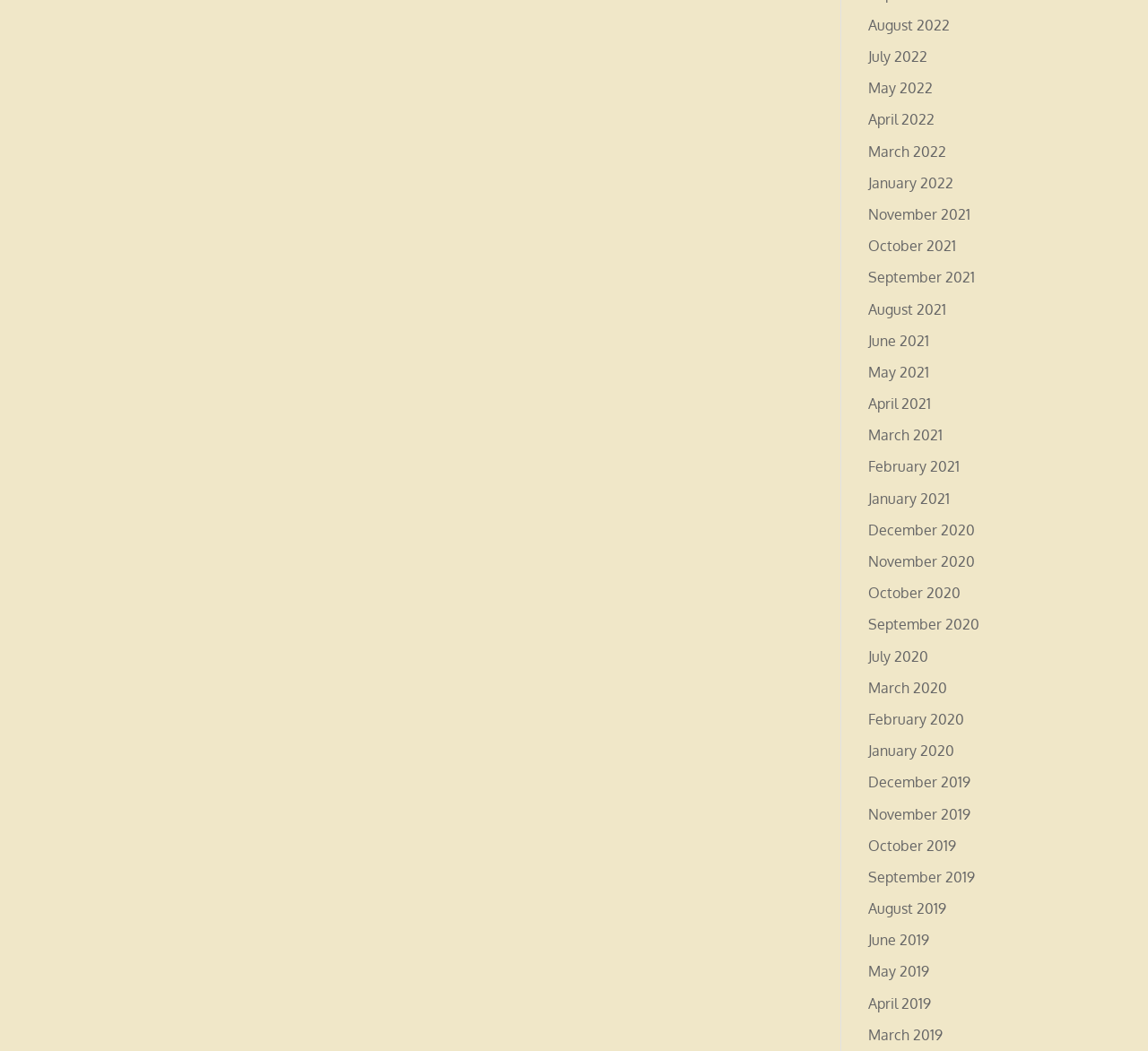Please specify the bounding box coordinates of the element that should be clicked to execute the given instruction: 'go to January 2021'. Ensure the coordinates are four float numbers between 0 and 1, expressed as [left, top, right, bottom].

[0.756, 0.466, 0.828, 0.483]